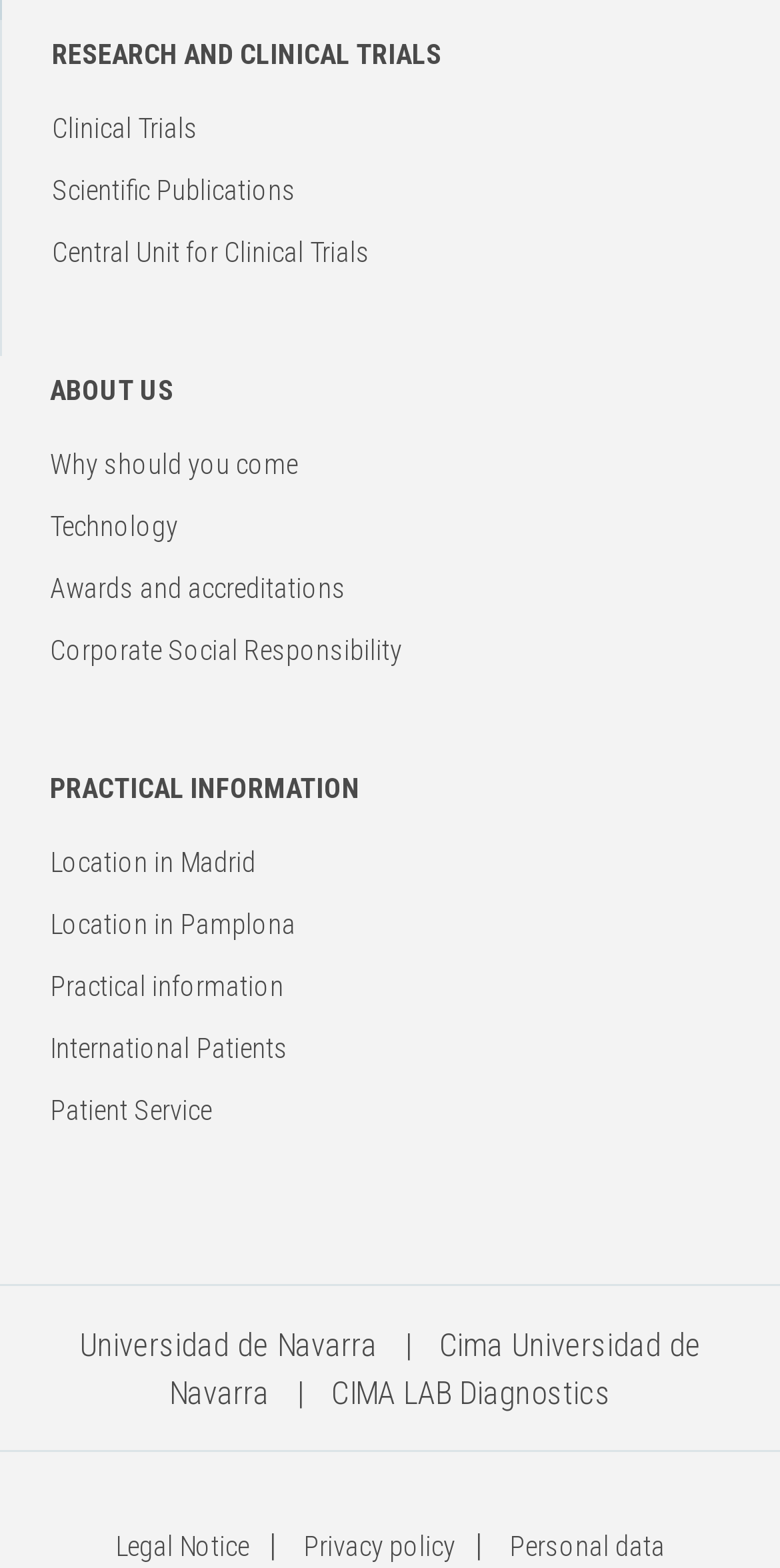Can you show the bounding box coordinates of the region to click on to complete the task described in the instruction: "Visit the Universidad de Navarra website"?

[0.101, 0.846, 0.483, 0.87]